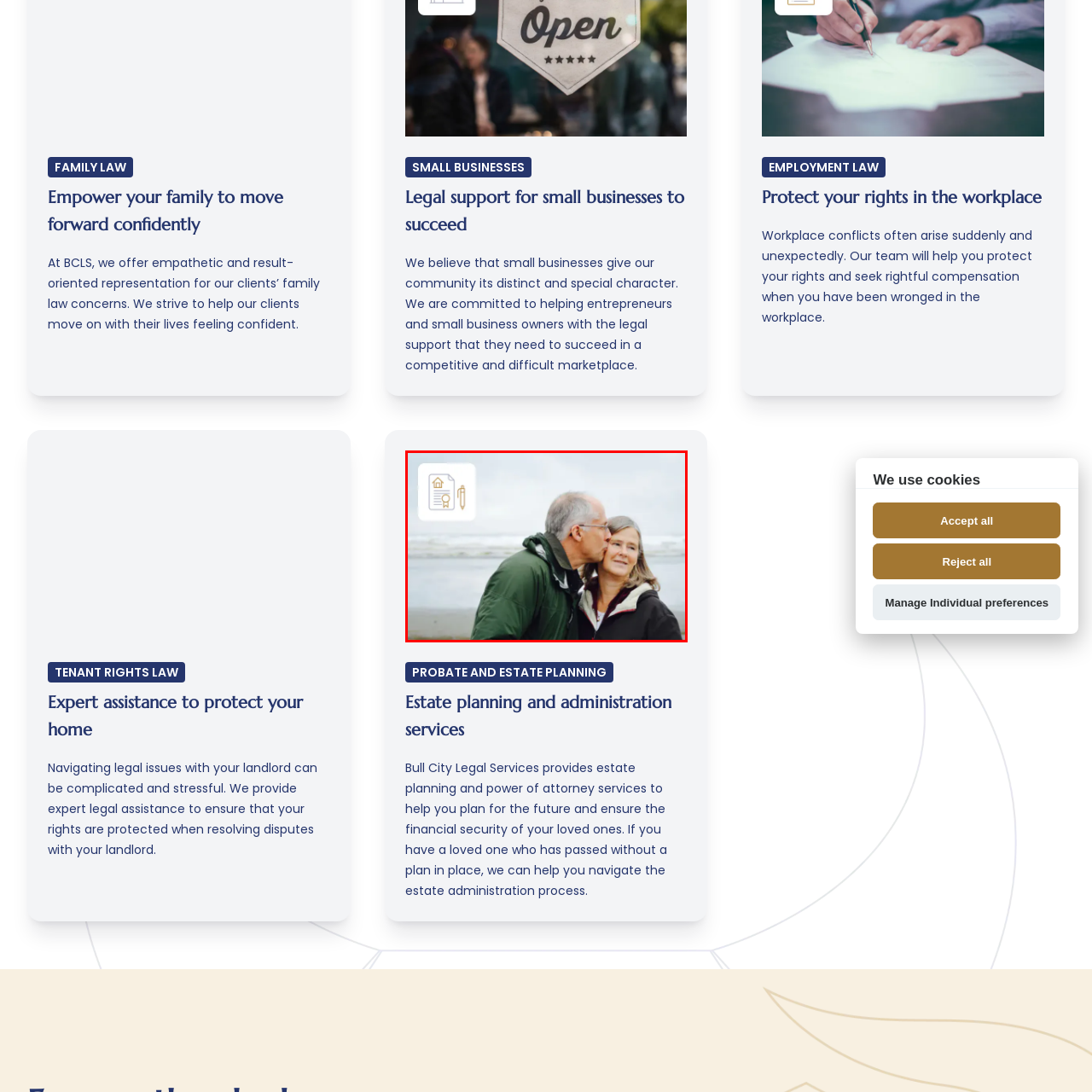Analyze the image highlighted by the red bounding box and give a one-word or phrase answer to the query: What is the atmosphere depicted in the image?

Peaceful